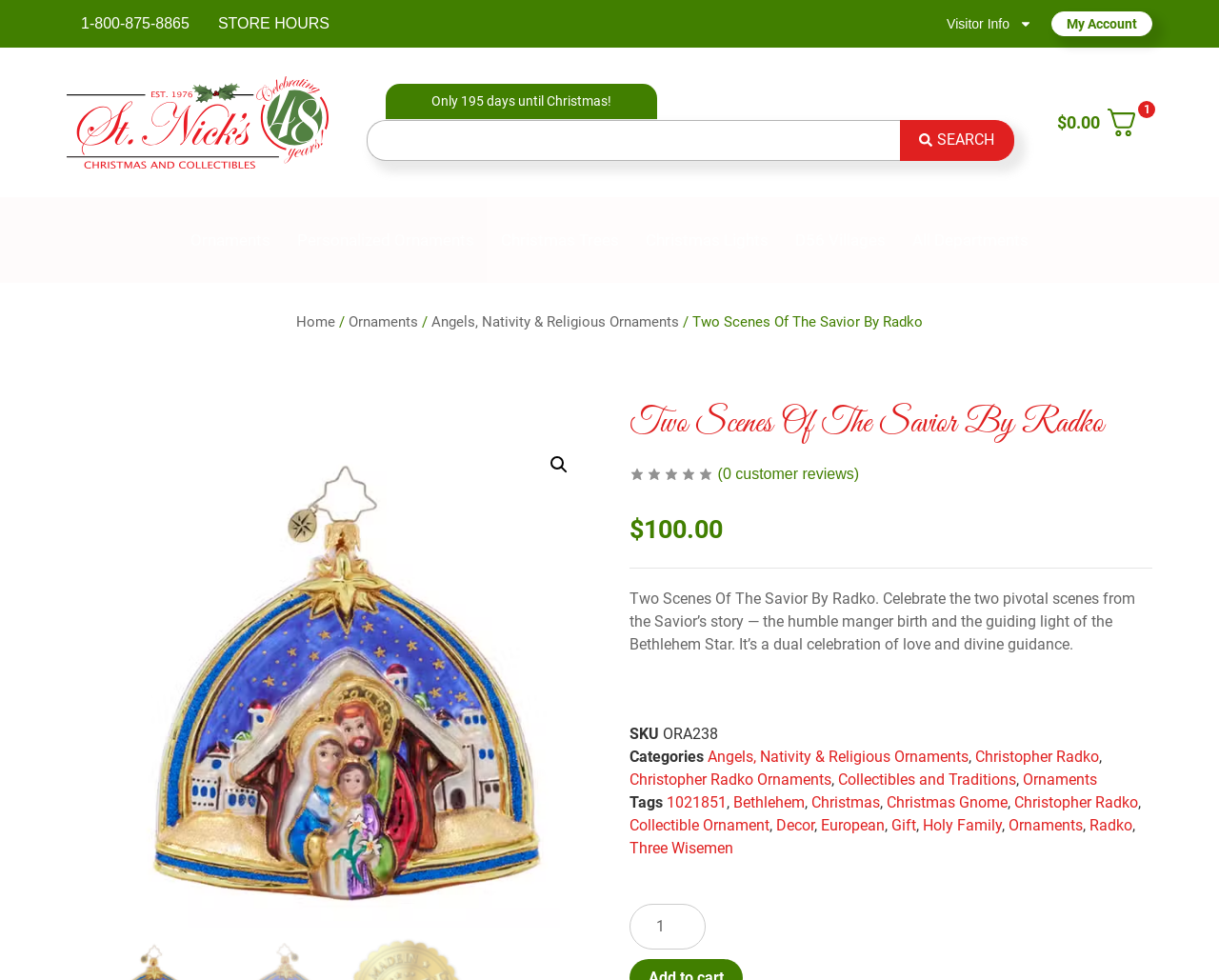What is the category of the product?
Use the information from the image to give a detailed answer to the question.

I found the answer by looking at the link element with the text 'Angels, Nativity & Religious Ornaments' which is likely to be one of the categories of the product.